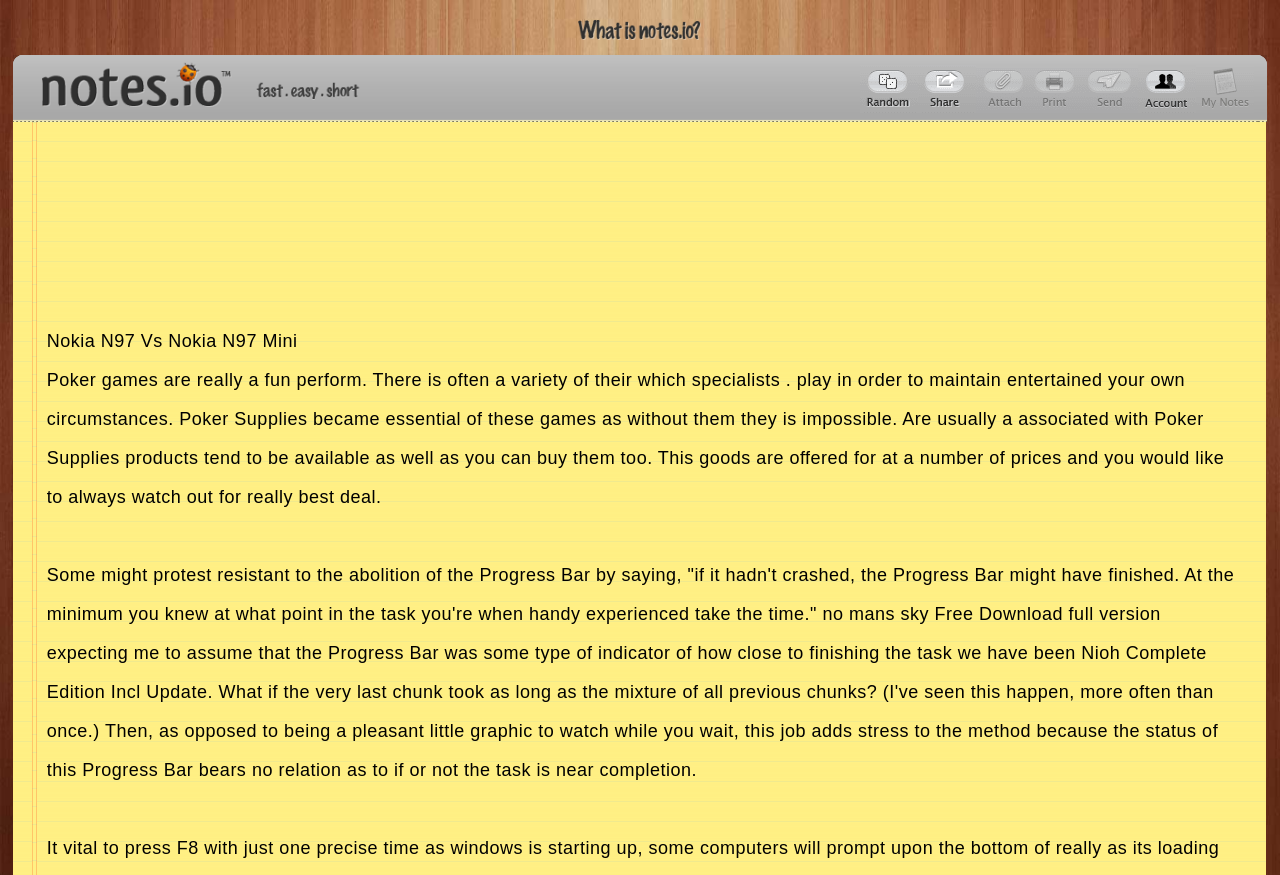Please locate the UI element described by "parent_node: Popular notes title="Coming soon"" and provide its bounding box coordinates.

[0.763, 0.074, 0.889, 0.129]